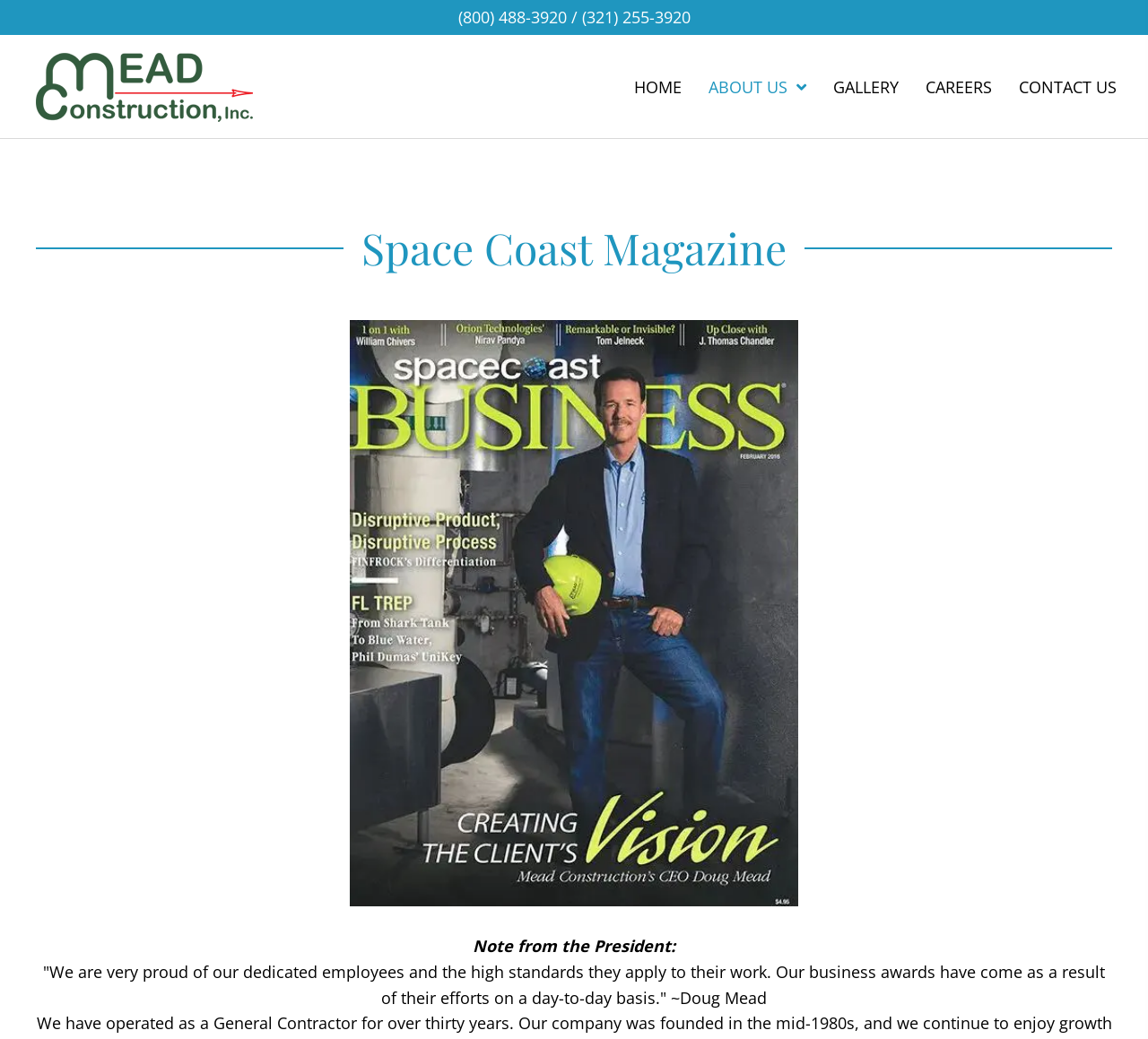Find the bounding box of the UI element described as follows: "Gallery".

[0.718, 0.059, 0.791, 0.109]